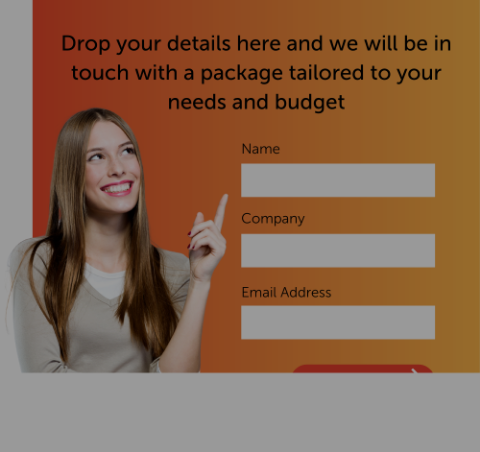What is the color of the background?
Refer to the image and give a detailed answer to the question.

The caption describes the background as transitioning 'from a soft orange to a deeper hue', which indicates that the dominant color of the background is orange.